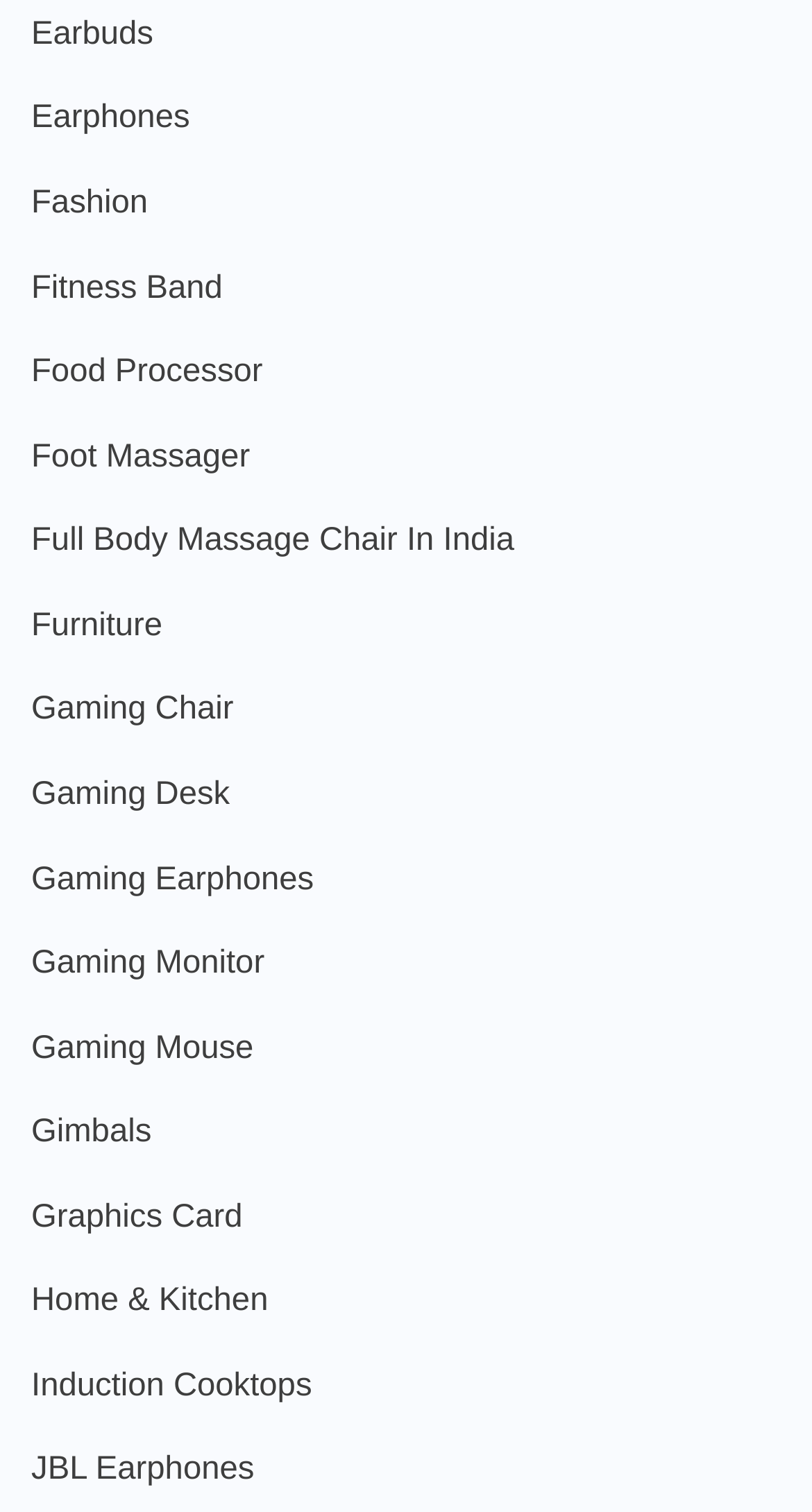Pinpoint the bounding box coordinates of the clickable area necessary to execute the following instruction: "Explore Gaming Earphones". The coordinates should be given as four float numbers between 0 and 1, namely [left, top, right, bottom].

[0.038, 0.563, 0.386, 0.601]